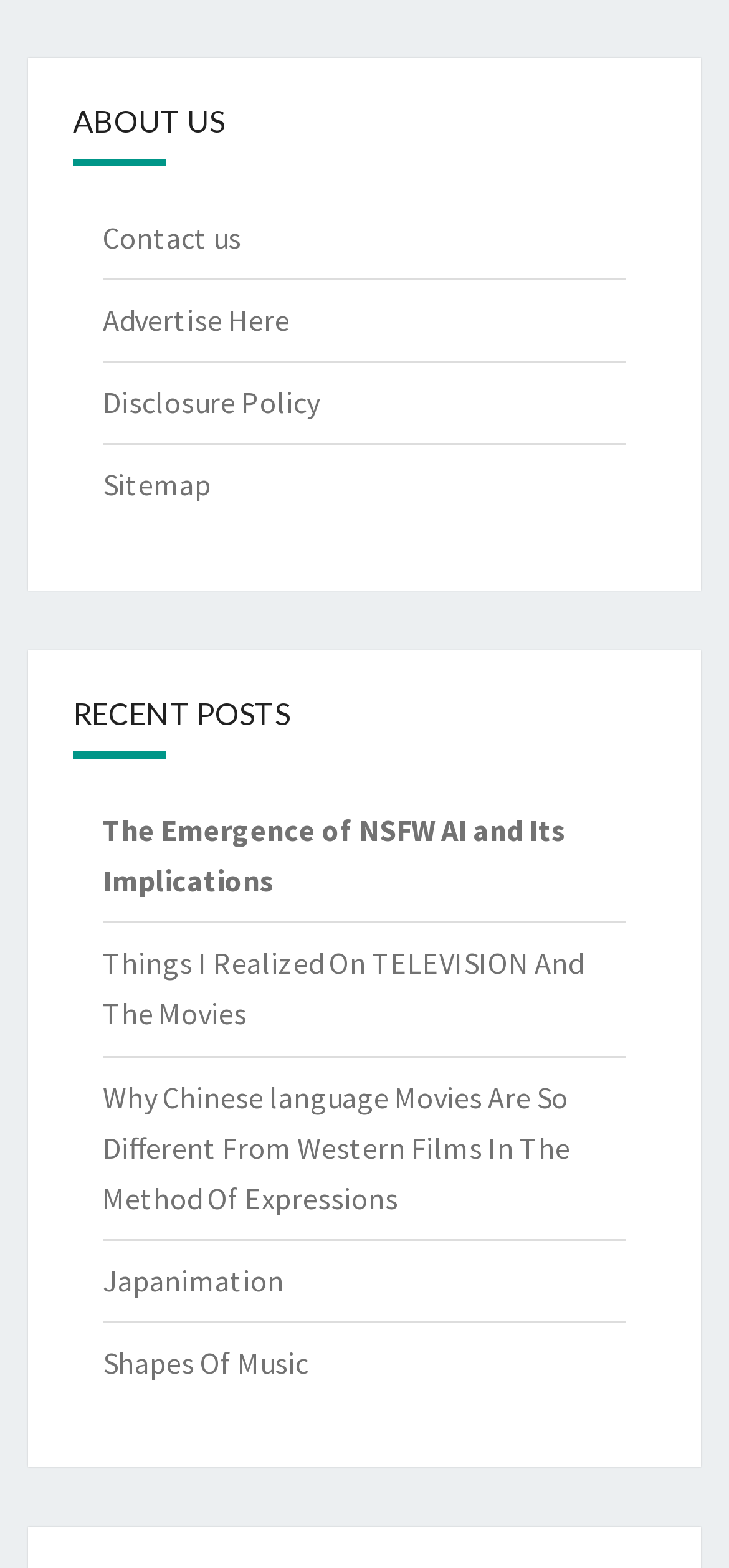Identify the bounding box coordinates for the element you need to click to achieve the following task: "view disclosure policy". Provide the bounding box coordinates as four float numbers between 0 and 1, in the form [left, top, right, bottom].

[0.141, 0.245, 0.438, 0.268]